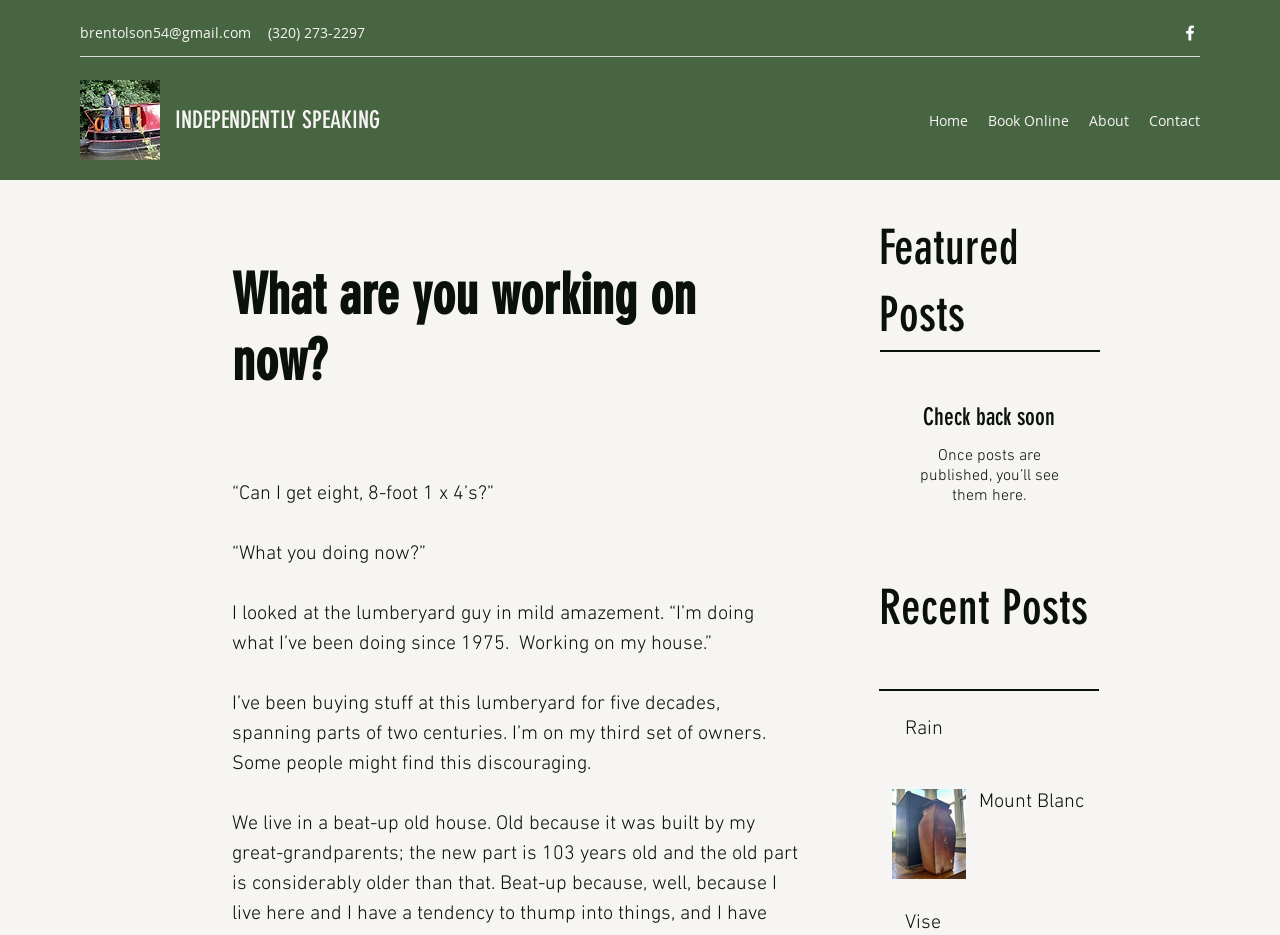Give a one-word or short-phrase answer to the following question: 
How long has the author been buying stuff at the lumberyard?

five decades